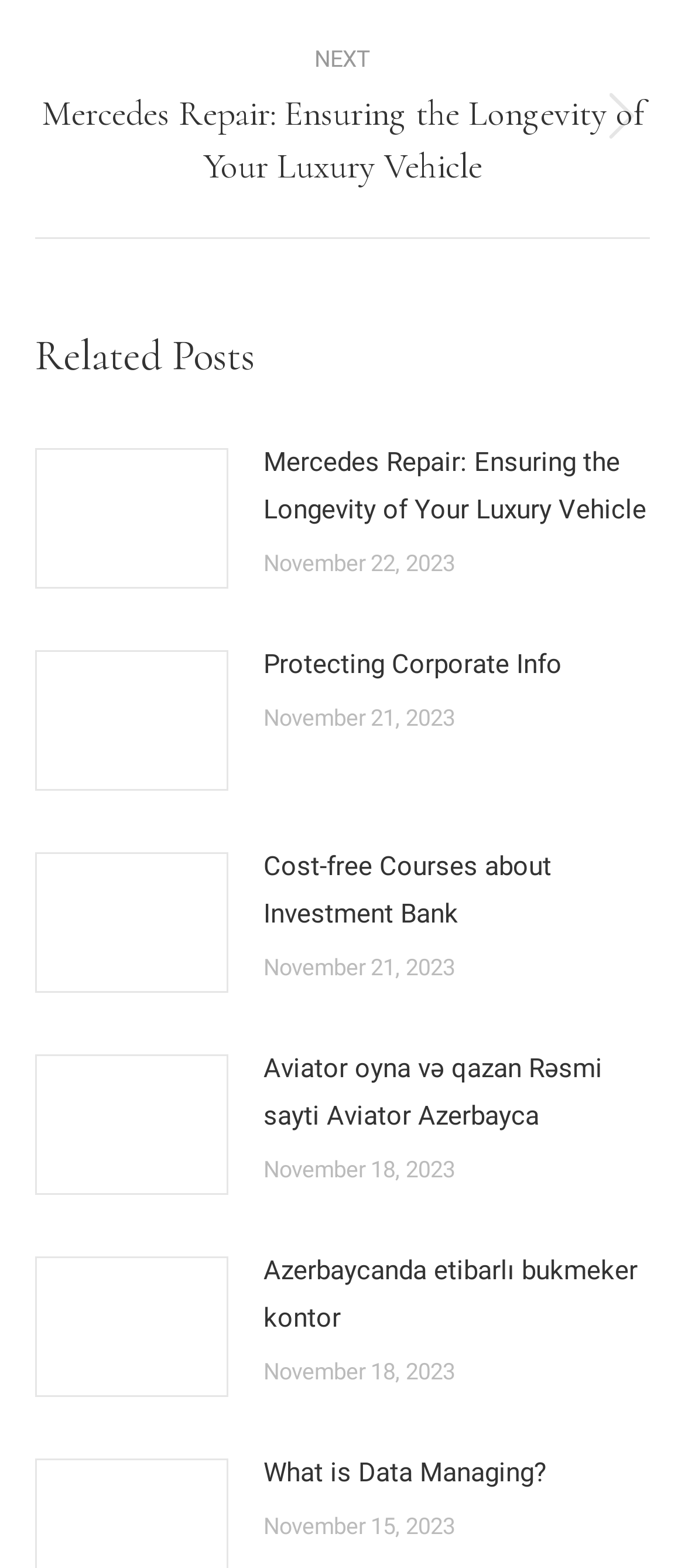Identify the bounding box coordinates of the clickable region to carry out the given instruction: "Check post date".

[0.385, 0.351, 0.664, 0.368]